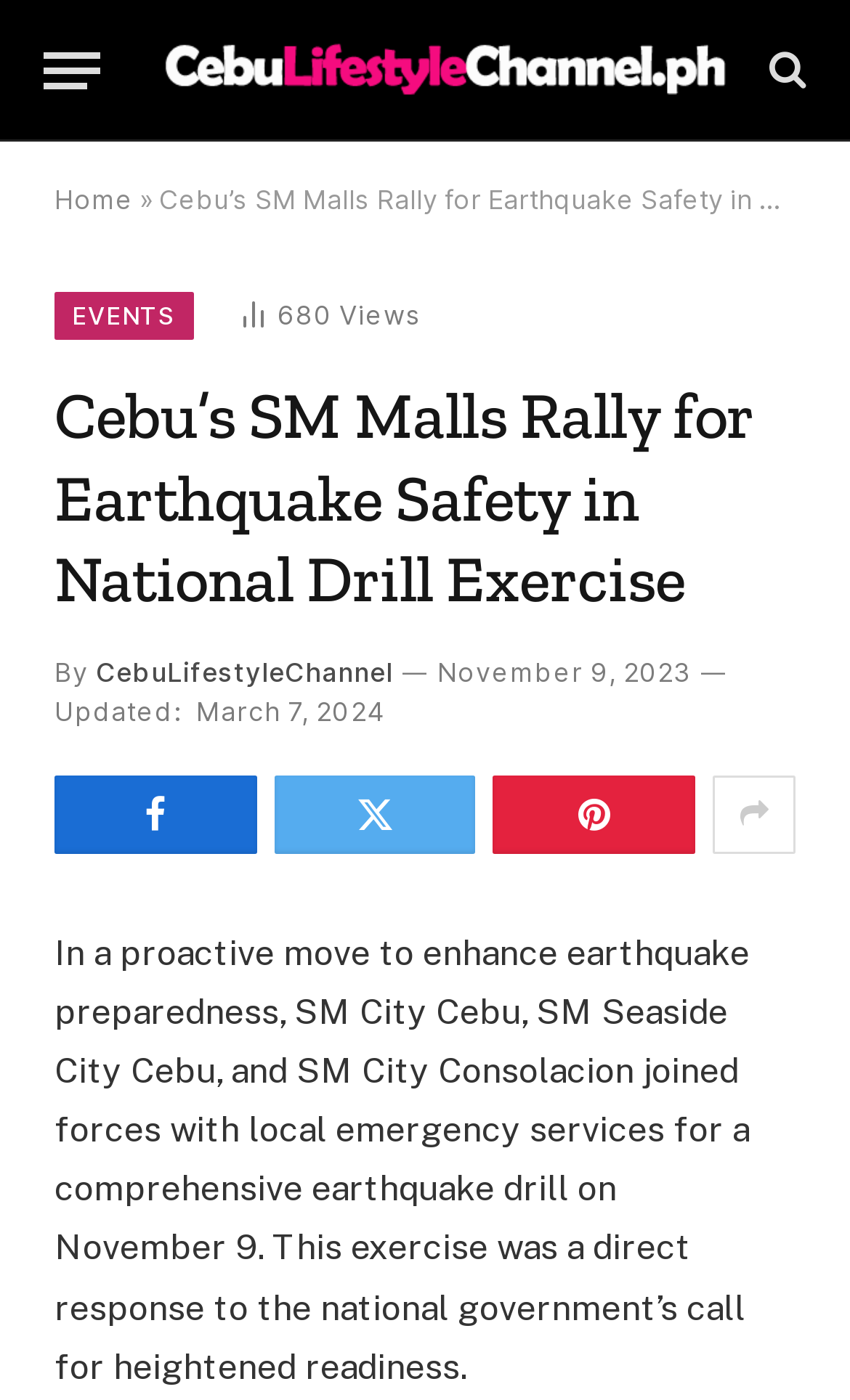Provide the bounding box coordinates of the HTML element described by the text: "title="Show More Social Sharing"".

[0.839, 0.554, 0.936, 0.61]